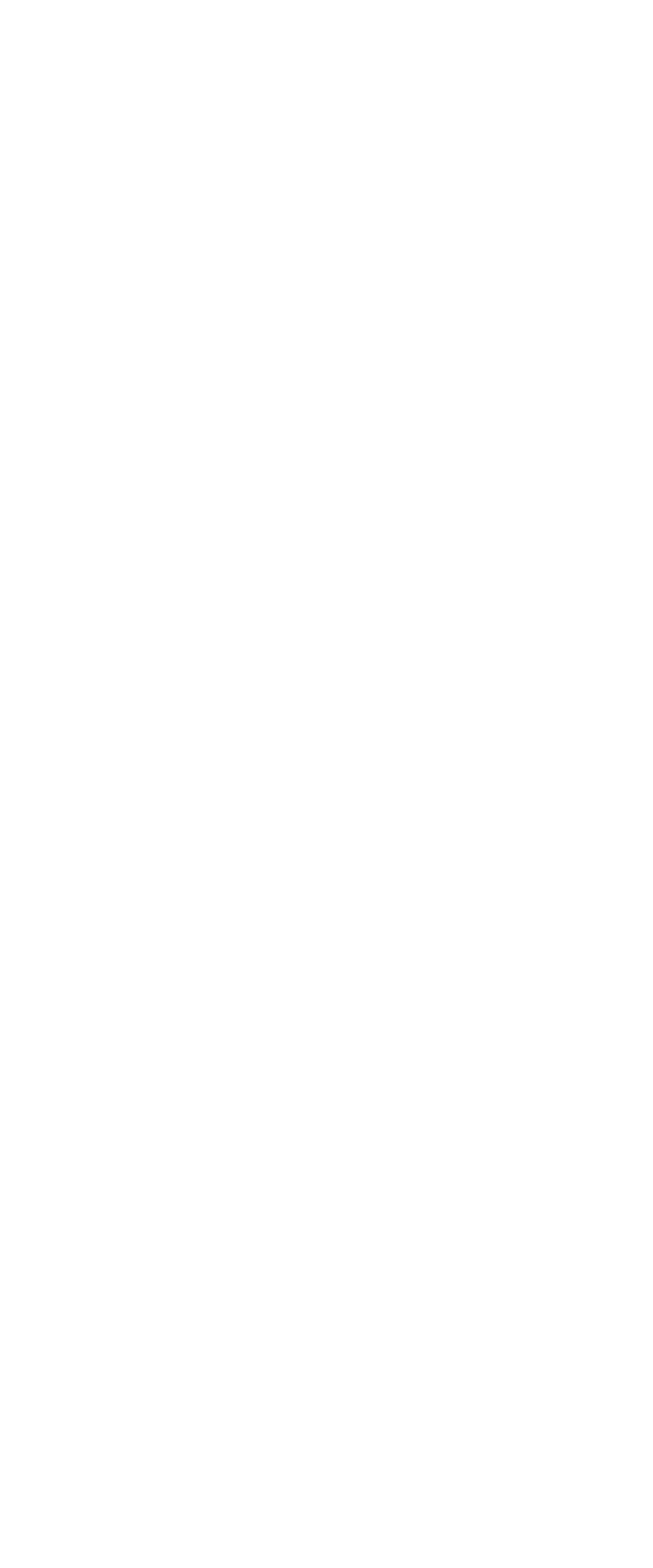Give a concise answer using one word or a phrase to the following question:
What is the title of the second post?

TikTokers Get Stuck on Ferris Wheel in Las Vegas